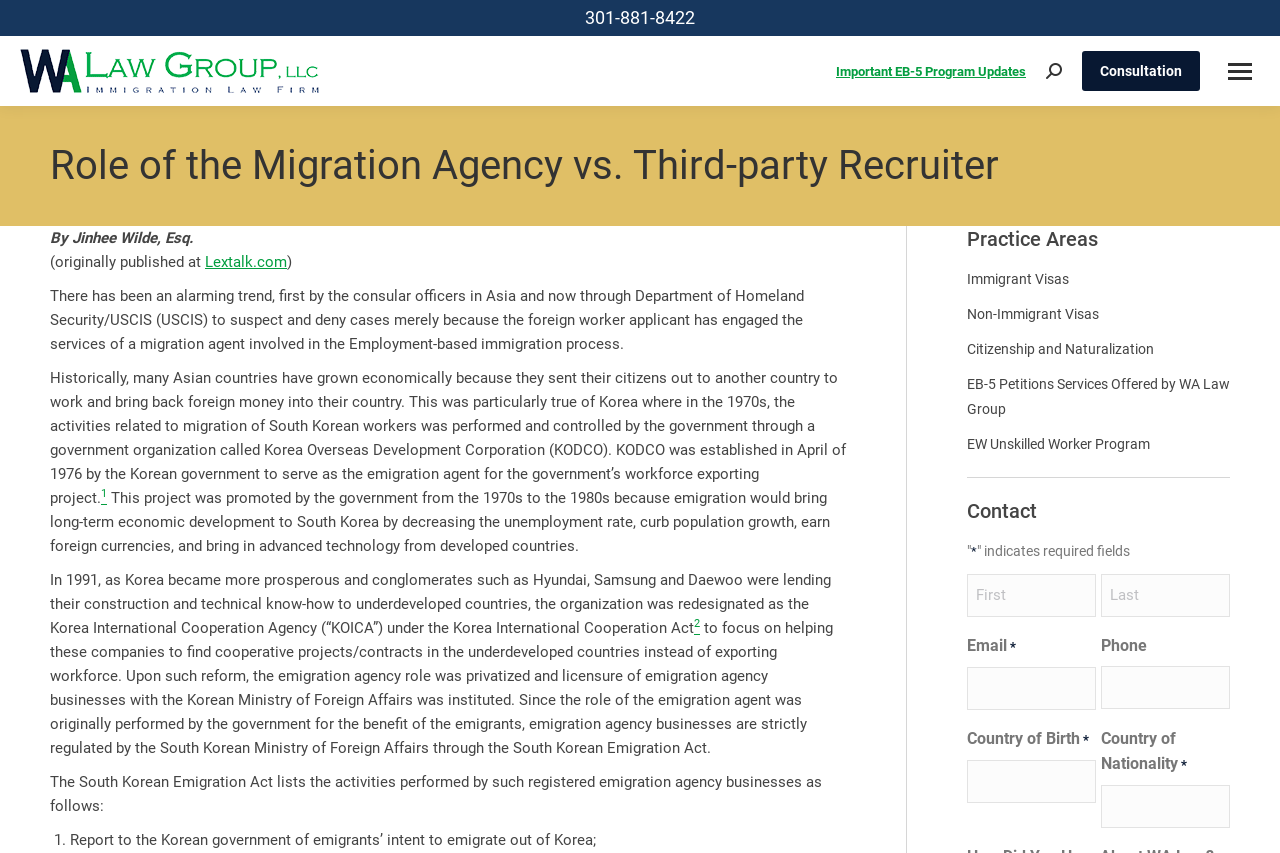What are the practice areas of WA Law Group?
Based on the image content, provide your answer in one word or a short phrase.

Immigrant Visas, Non-Immigrant Visas, etc.